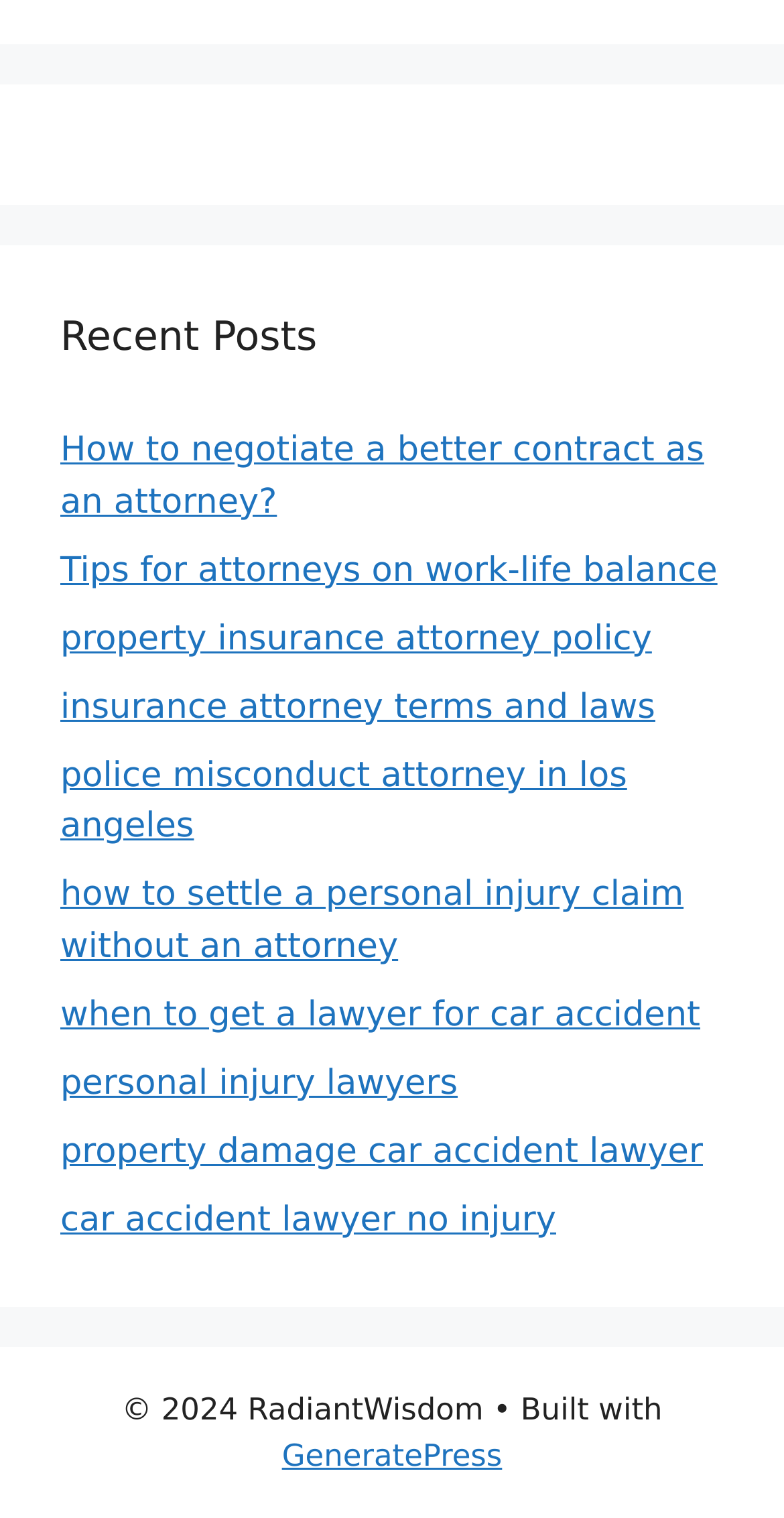Determine the bounding box coordinates of the element that should be clicked to execute the following command: "check the website's copyright information".

[0.155, 0.917, 0.617, 0.941]